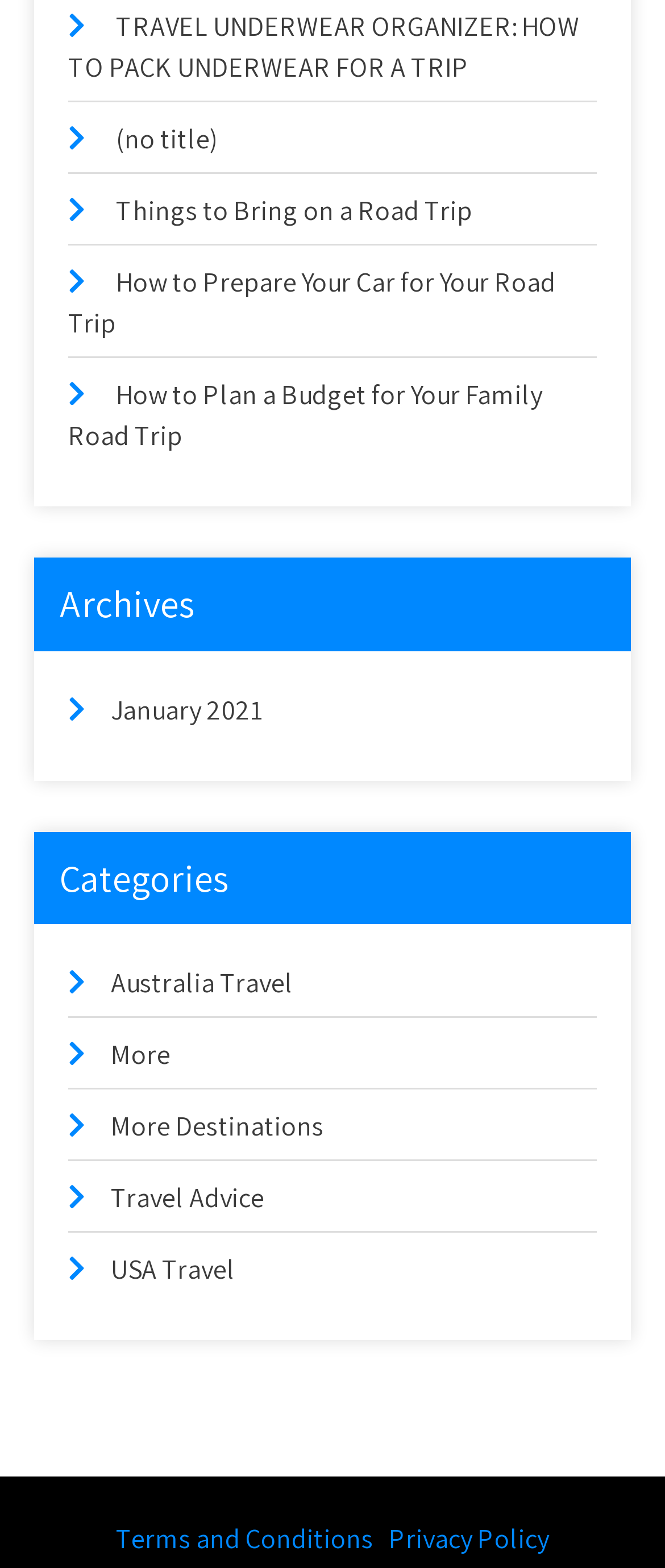What is the last link at the bottom of the webpage?
Please answer the question as detailed as possible based on the image.

The last link at the bottom of the webpage is 'Privacy Policy', which is a common link found on many webpages that provides information about the webpage's privacy policies and practices.